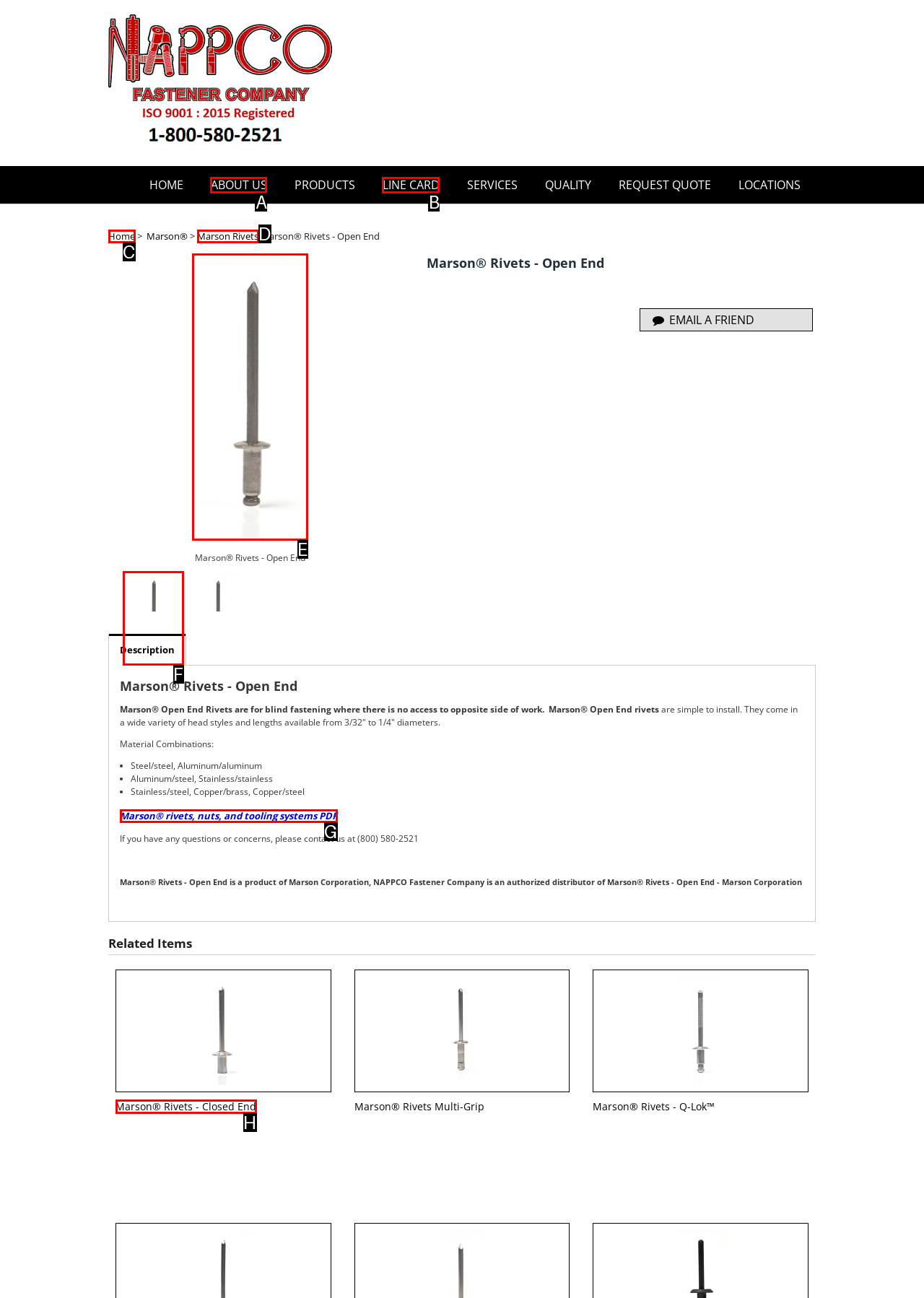Find the HTML element that matches the description: Marson® Rivets - Closed End. Answer using the letter of the best match from the available choices.

H